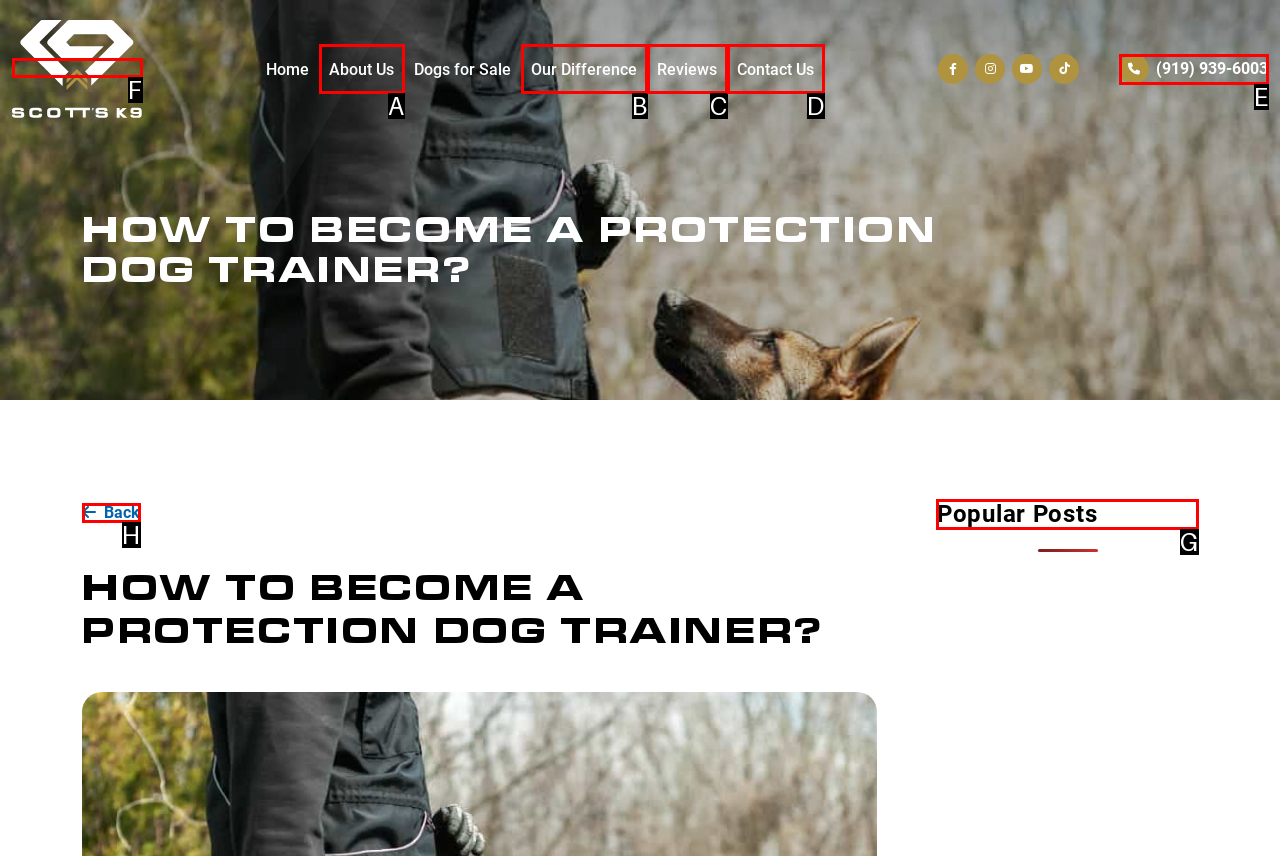Choose the HTML element that should be clicked to achieve this task: Explore 'Popular Posts'
Respond with the letter of the correct choice.

G